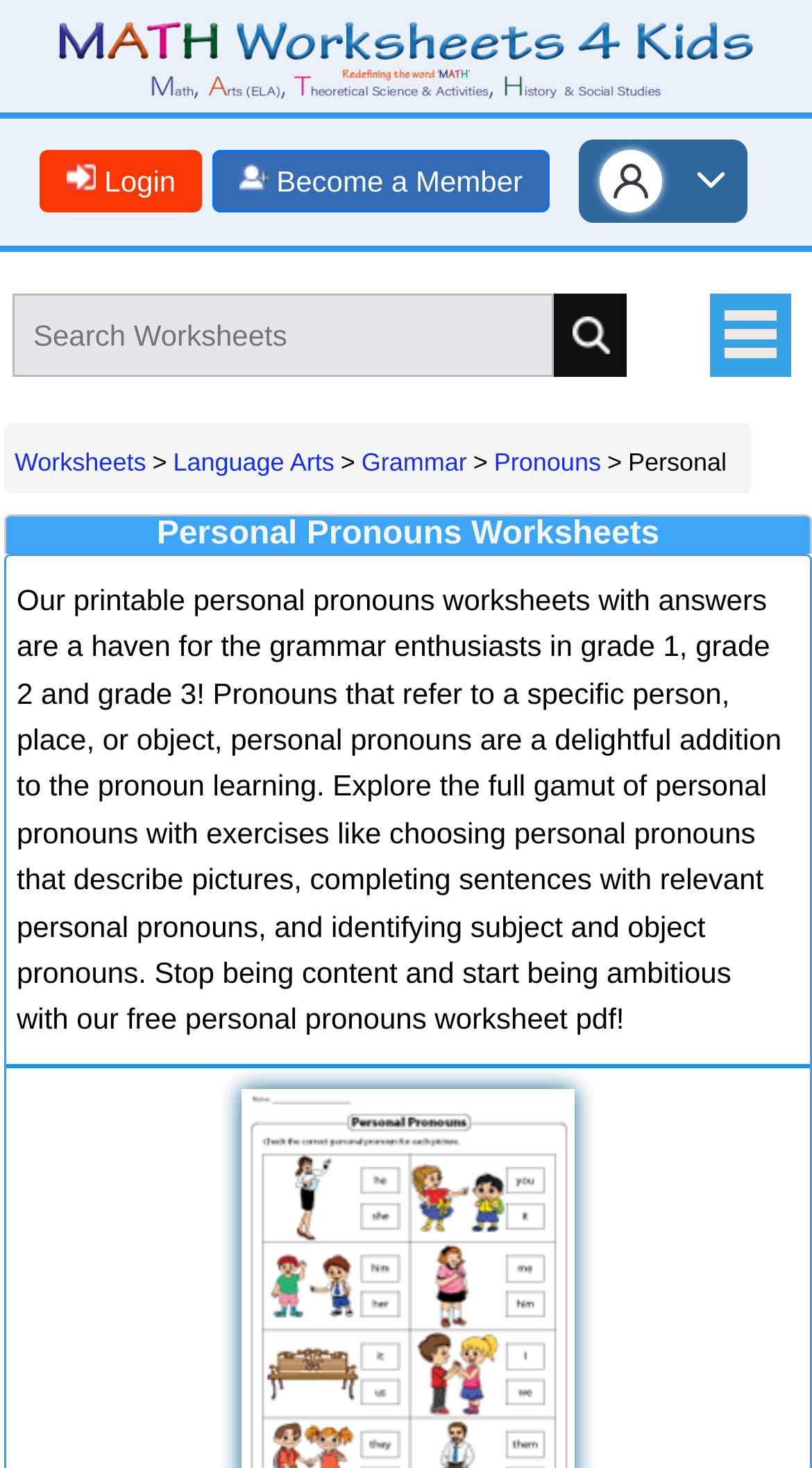Identify the bounding box coordinates of the clickable region to carry out the given instruction: "search for worksheets".

[0.015, 0.2, 0.682, 0.256]